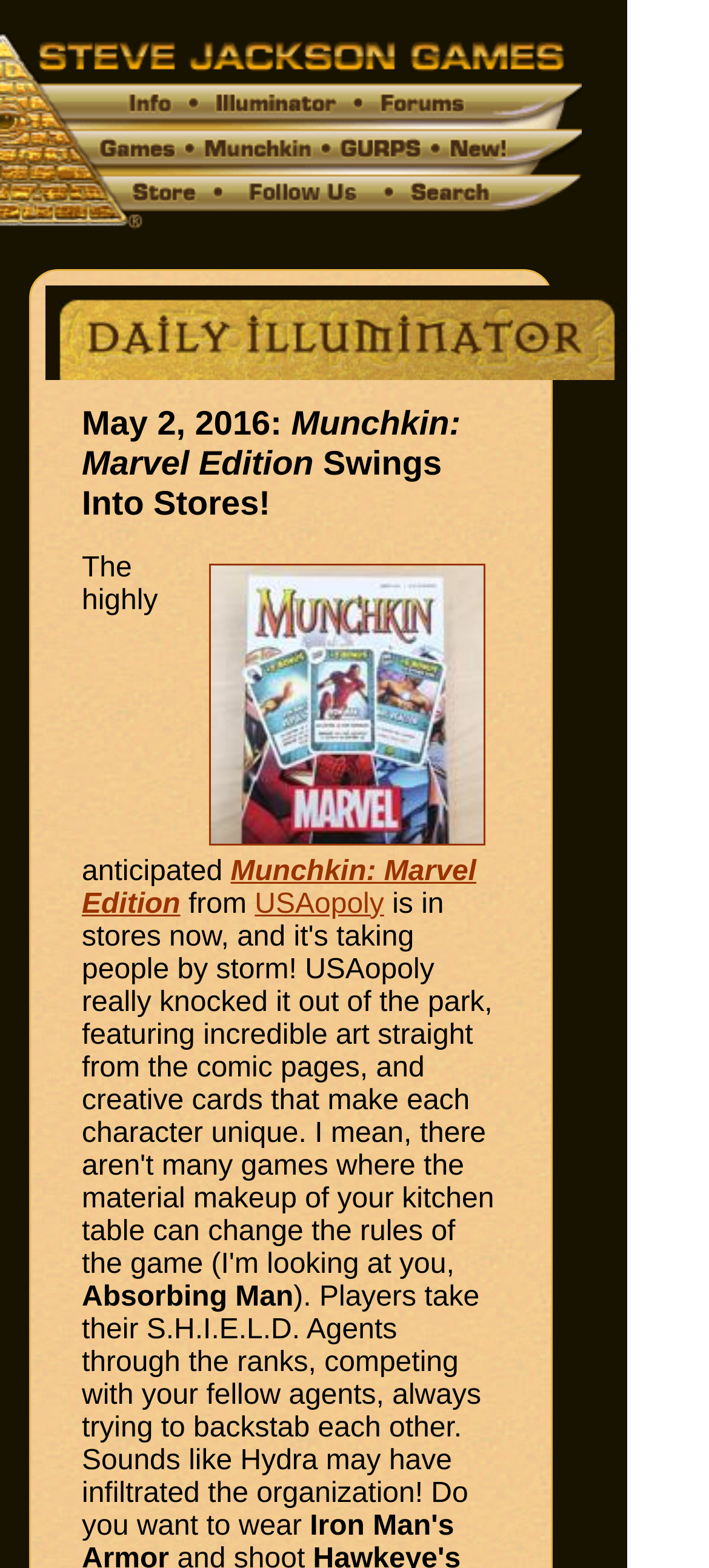Please determine the bounding box coordinates for the UI element described here. Use the format (top-left x, top-left y, bottom-right x, bottom-right y) with values bounded between 0 and 1: USAopoly

[0.359, 0.566, 0.542, 0.586]